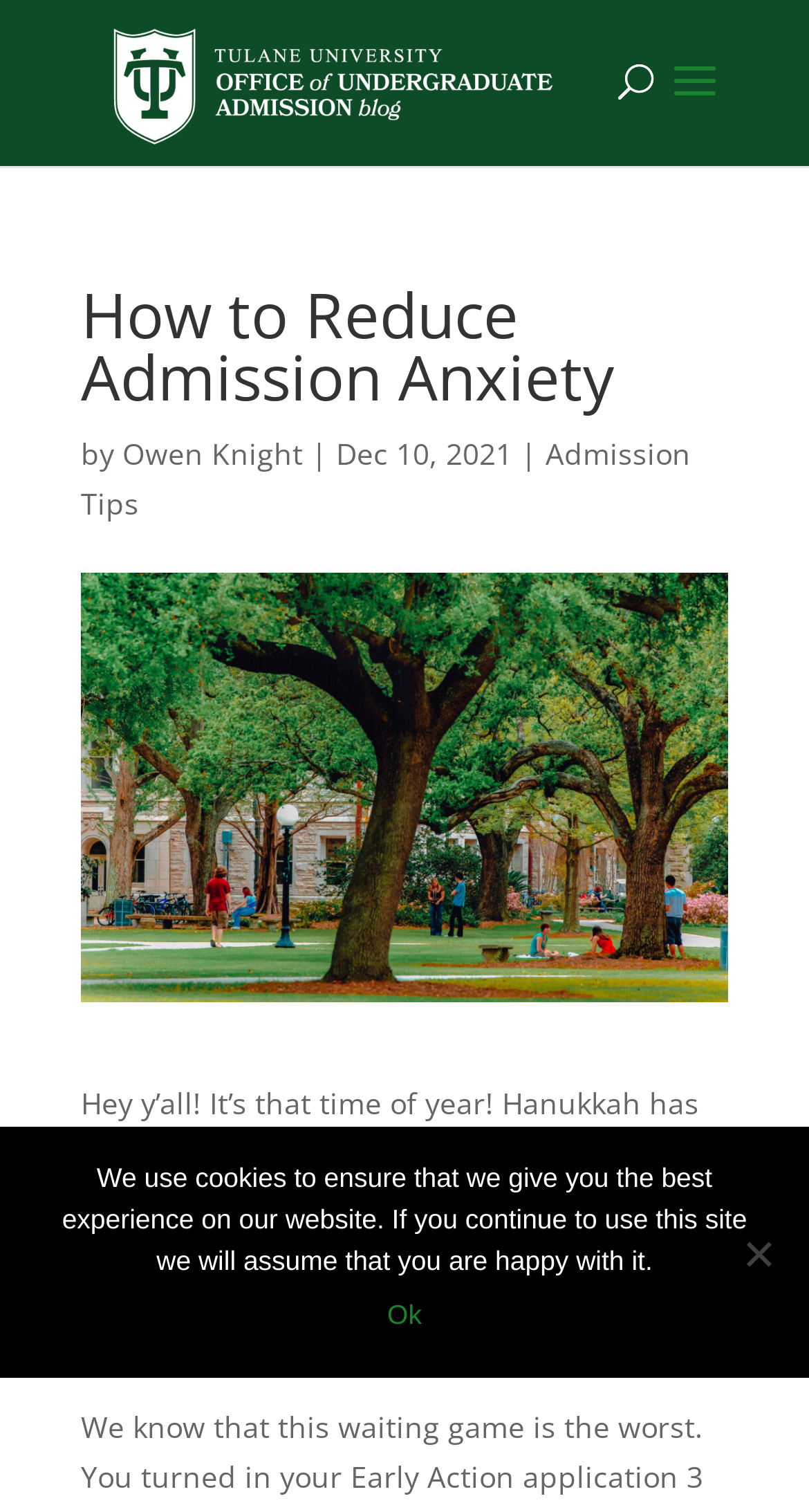Identify the bounding box for the element characterized by the following description: "alt="Undergraduate Admission Blog"".

[0.11, 0.039, 0.717, 0.066]